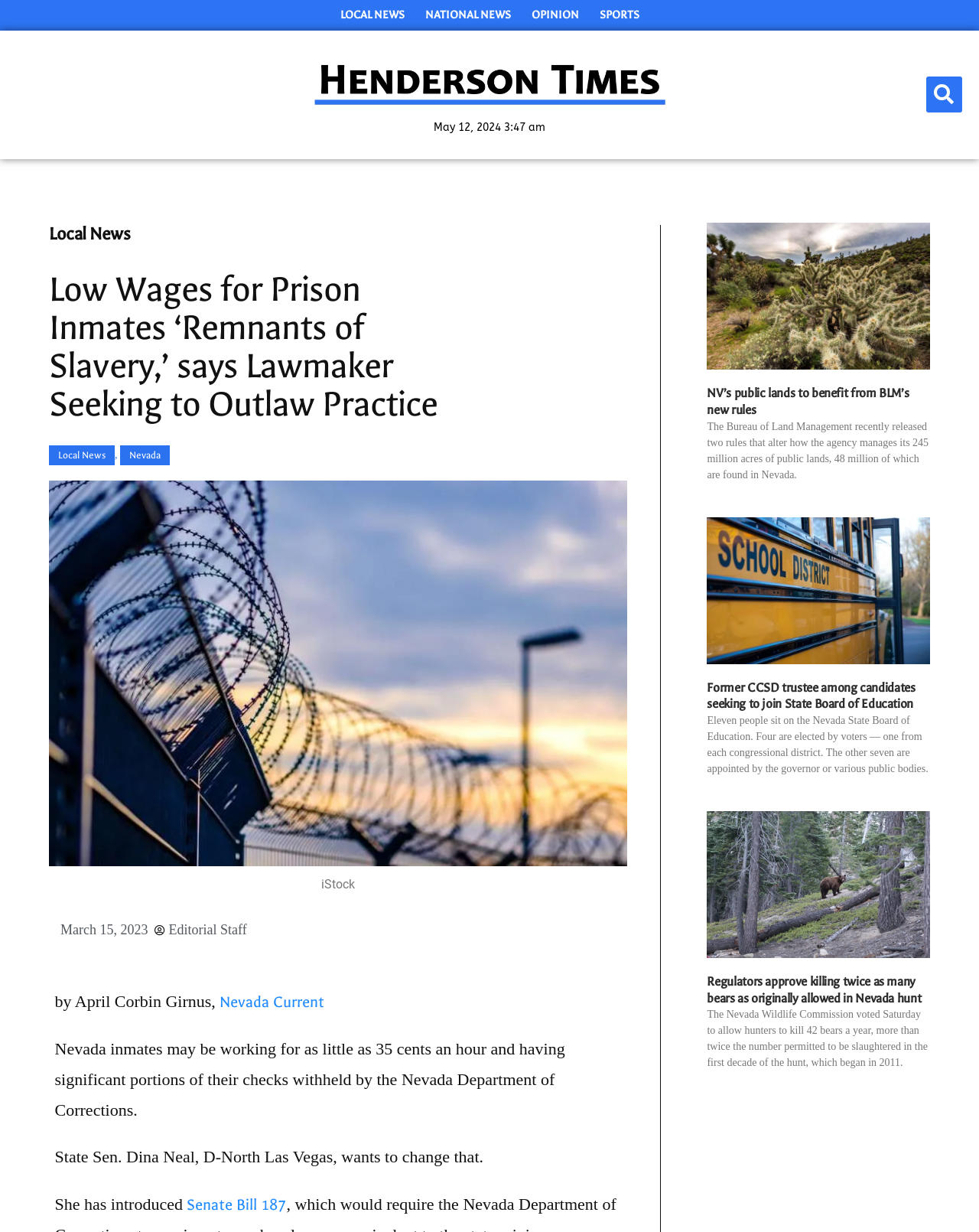Use the information in the screenshot to answer the question comprehensively: Who is the author of the article?

I found the author's name by looking at the StaticText element with the content 'by April Corbin Girnus,' which is located below the date of the article and above the article's content.